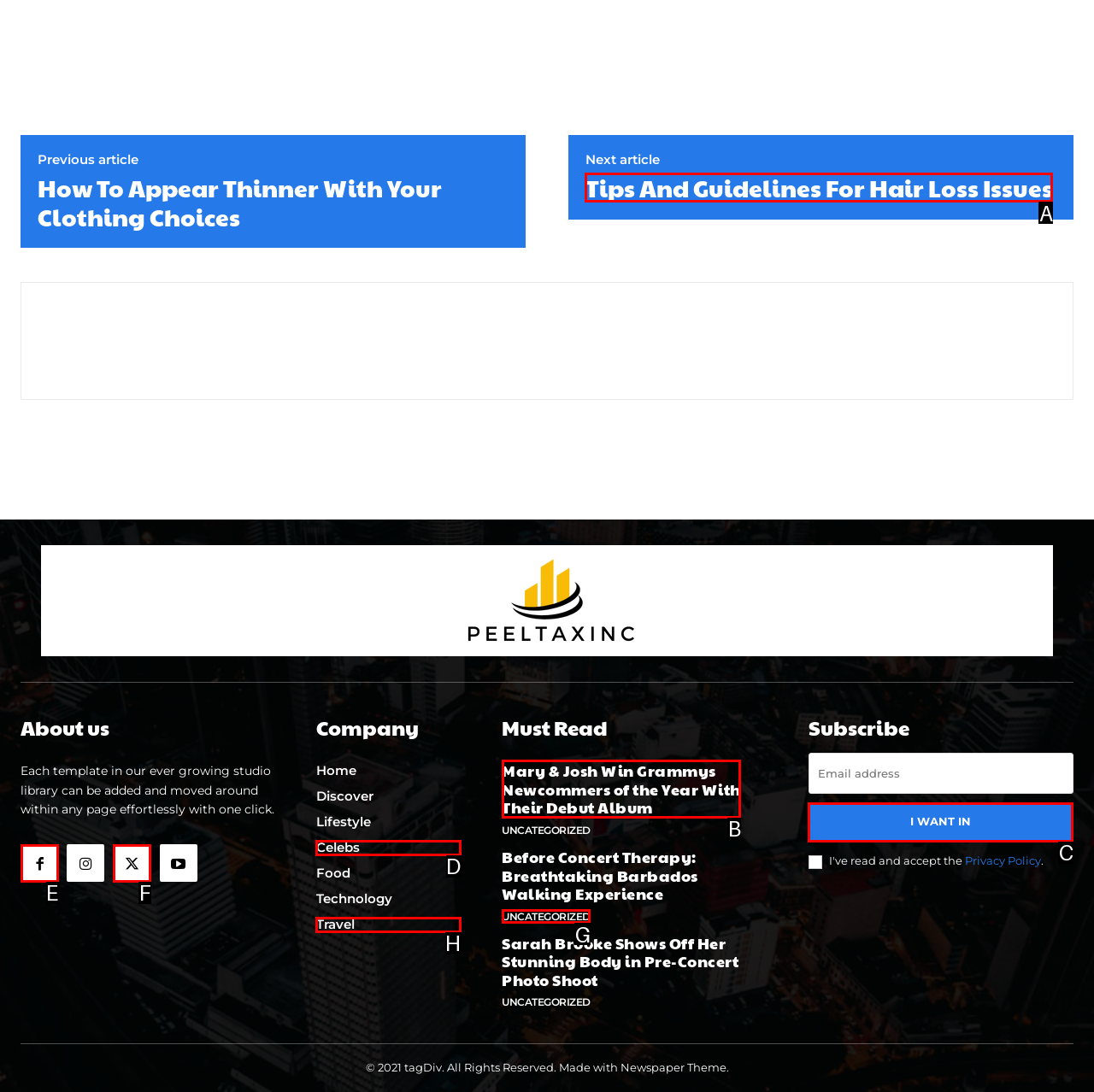Tell me which UI element to click to fulfill the given task: Click on the 'I WANT IN' button. Respond with the letter of the correct option directly.

C